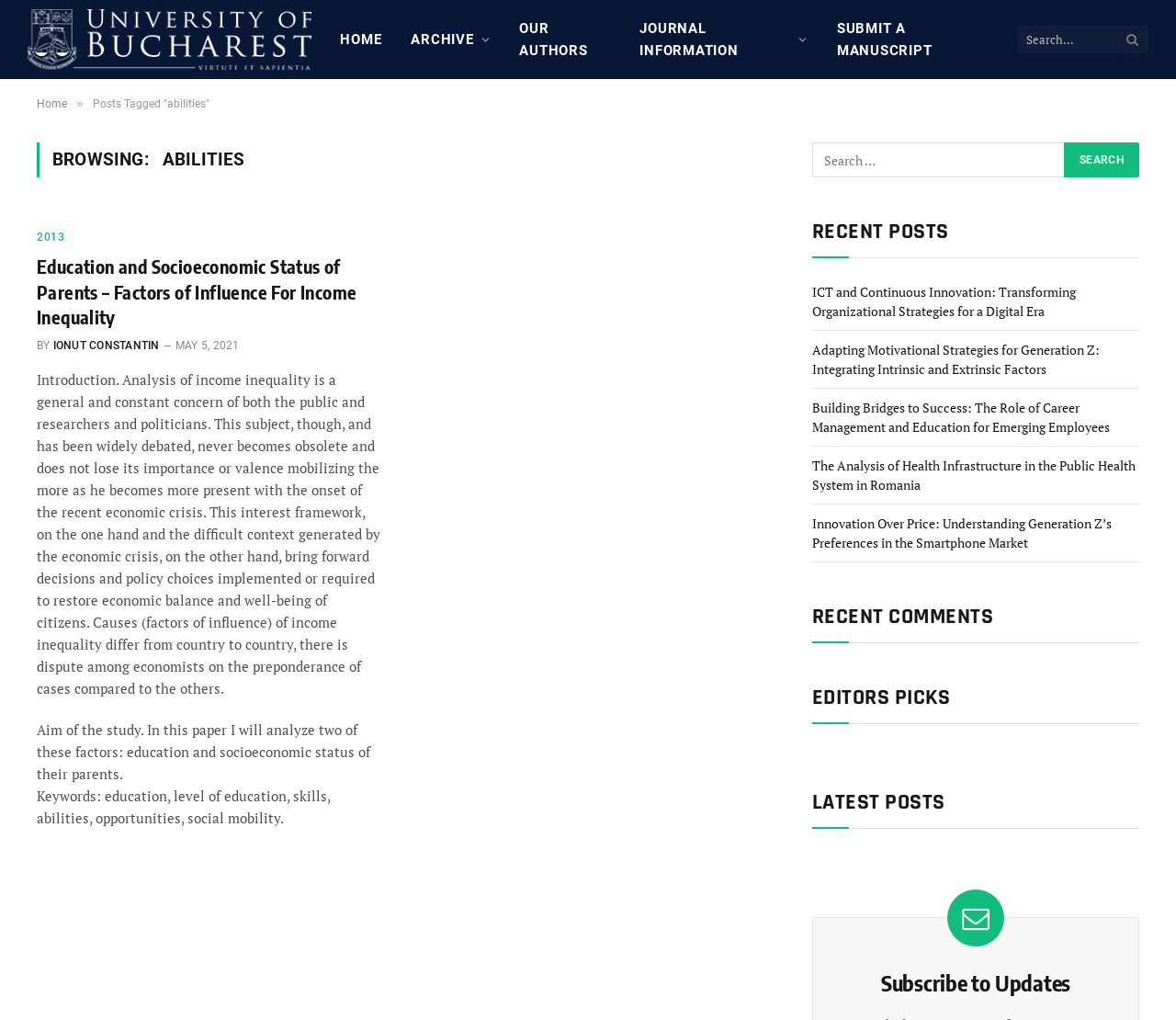Identify the bounding box coordinates for the region of the element that should be clicked to carry out the instruction: "Click on the 'Video' link". The bounding box coordinates should be four float numbers between 0 and 1, i.e., [left, top, right, bottom].

None